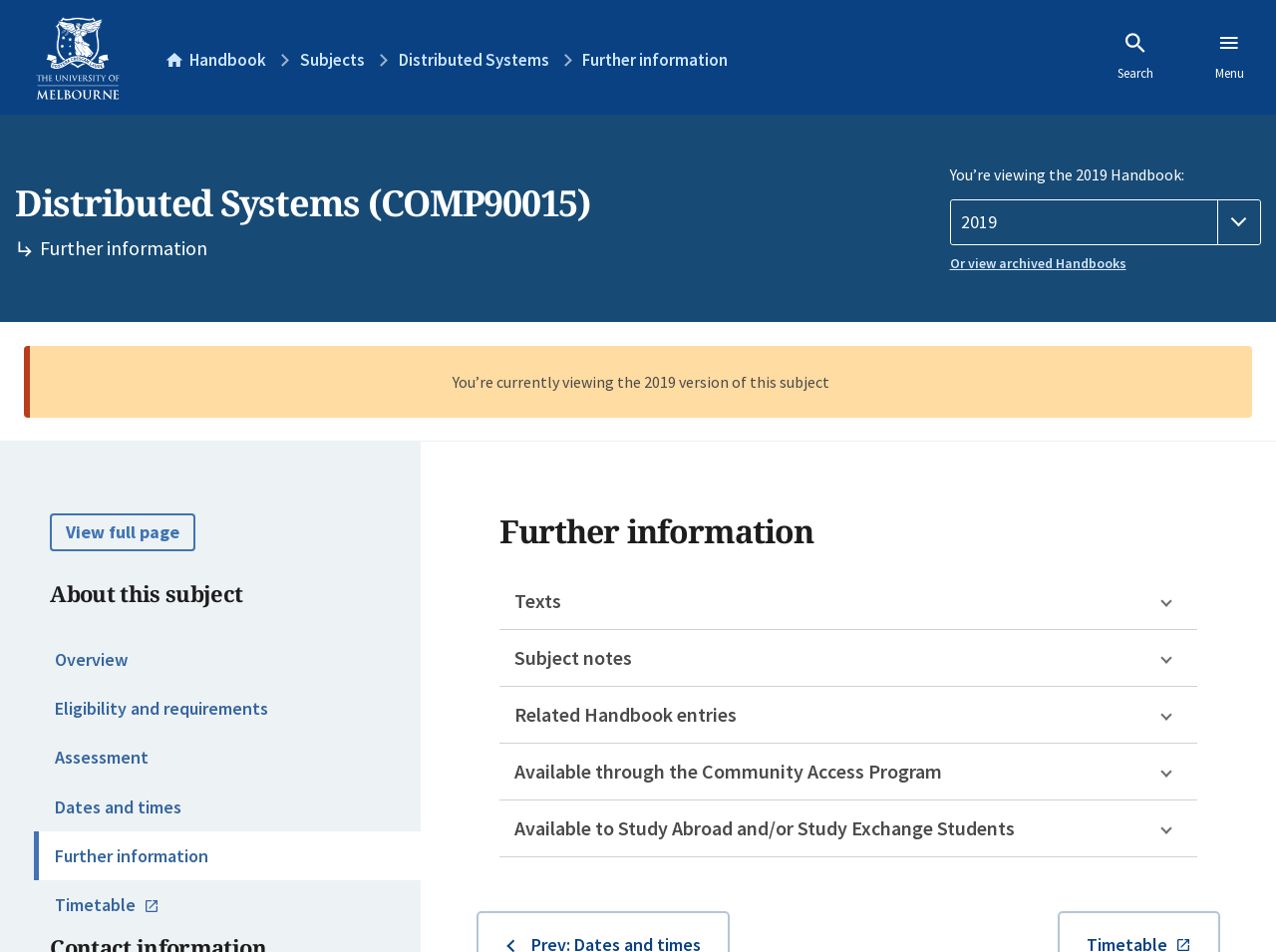What are the learning and teaching methods?
With the help of the image, please provide a detailed response to the question.

The learning and teaching methods can be found in the section 'LEARNING AND TEACHING METHODS' which is located in the main content area of the webpage, and it states that the subject will be delivered through a combination of lectures, tutorials and project work.